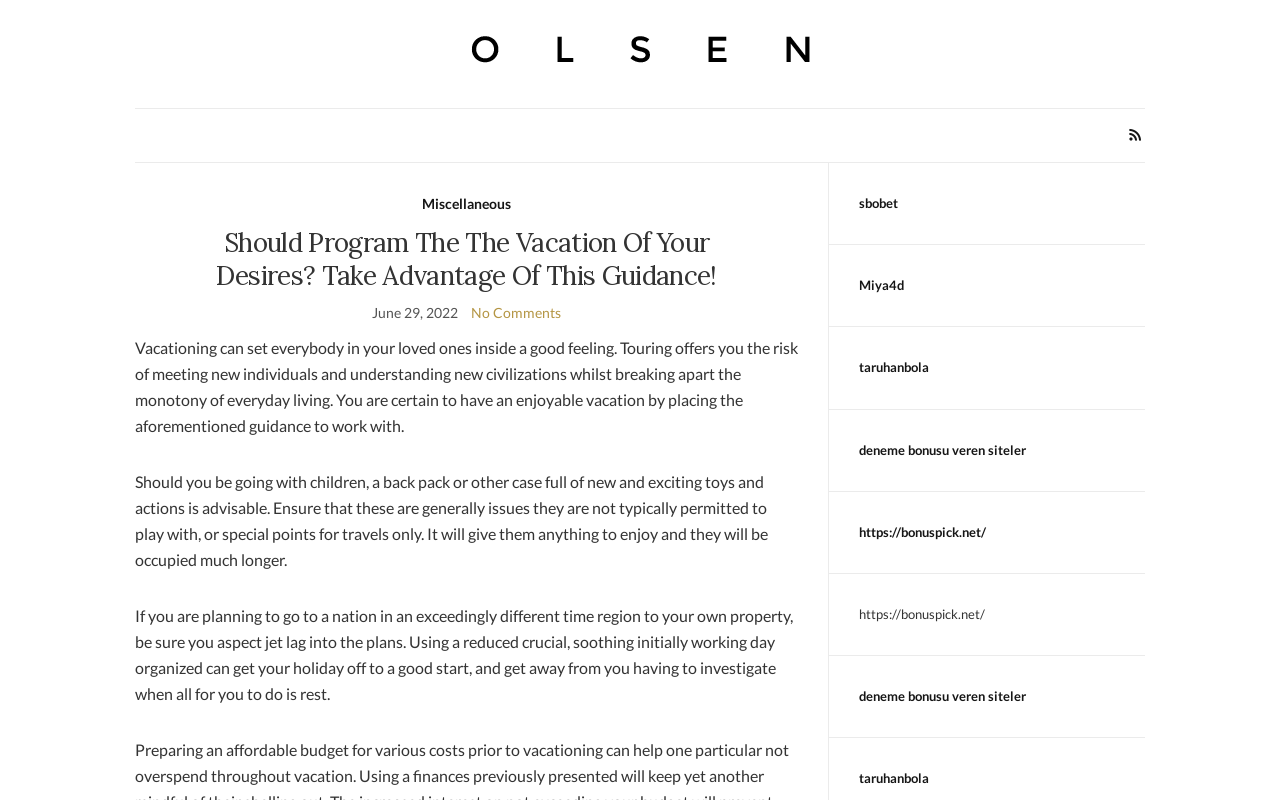Please provide a one-word or short phrase answer to the question:
What is the date mentioned in the webpage?

June 29, 2022